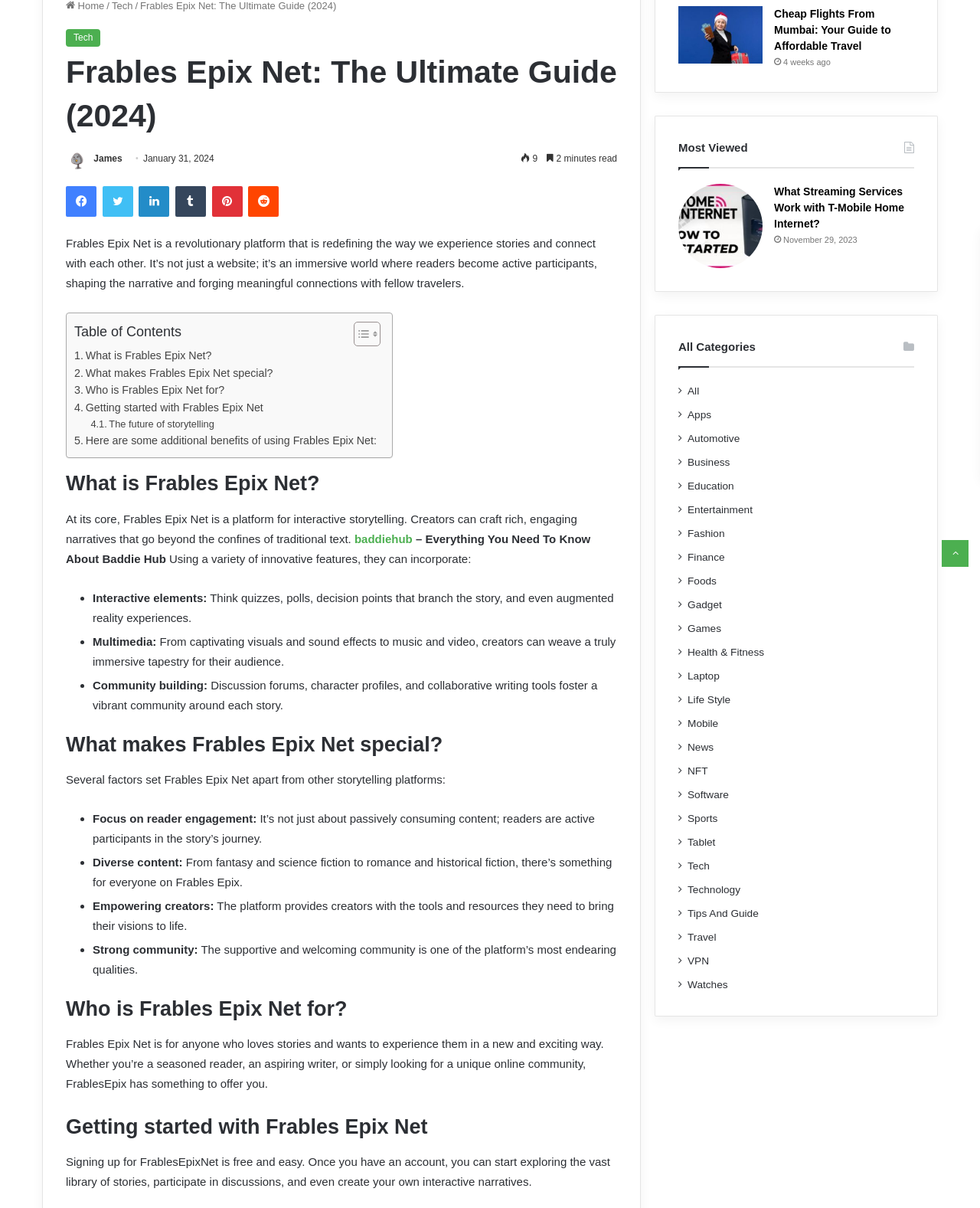Using the webpage screenshot, locate the HTML element that fits the following description and provide its bounding box: "Patchnotes can be found here".

None